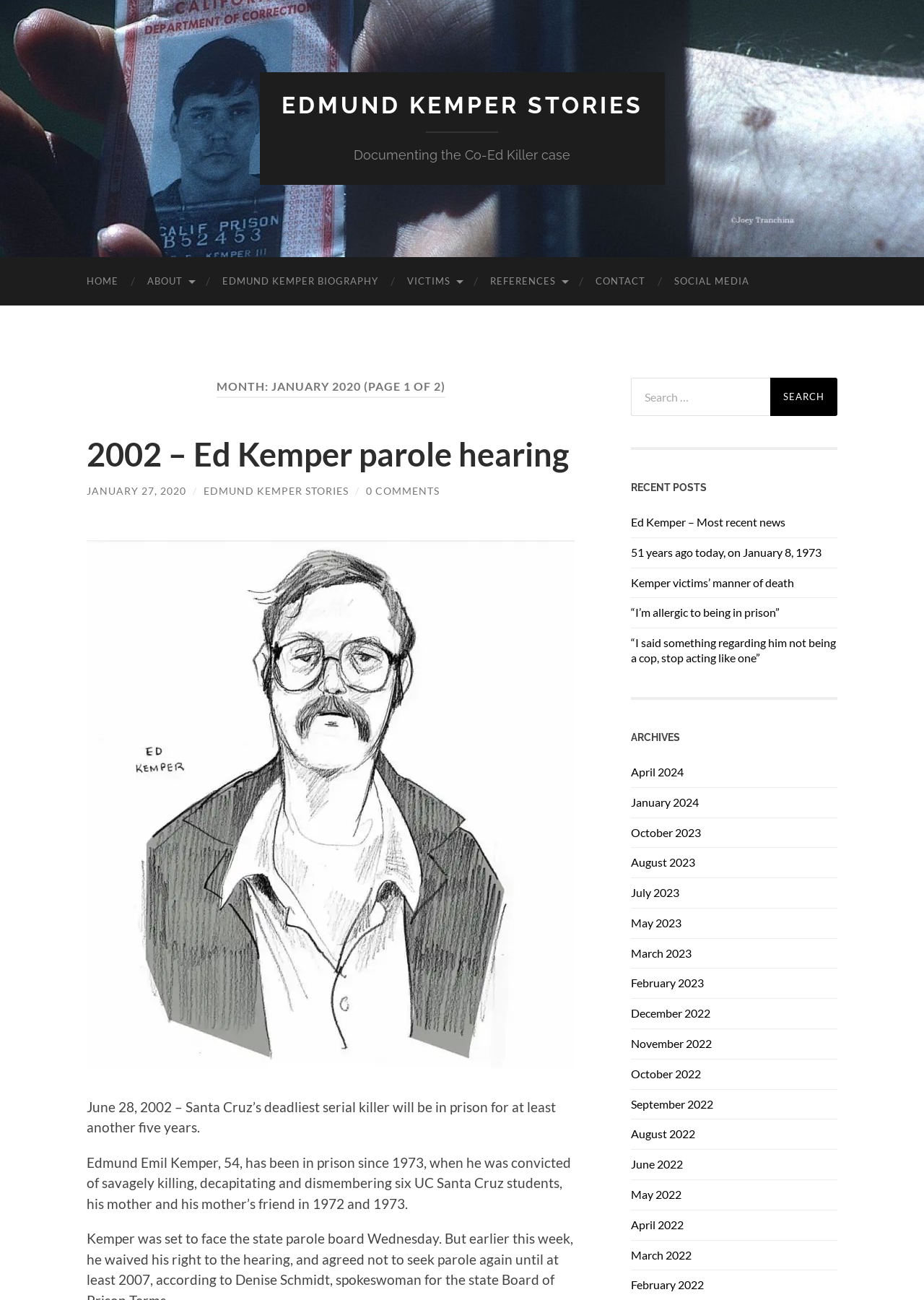Respond with a single word or phrase to the following question:
What is the purpose of the search box on this webpage?

to search for posts